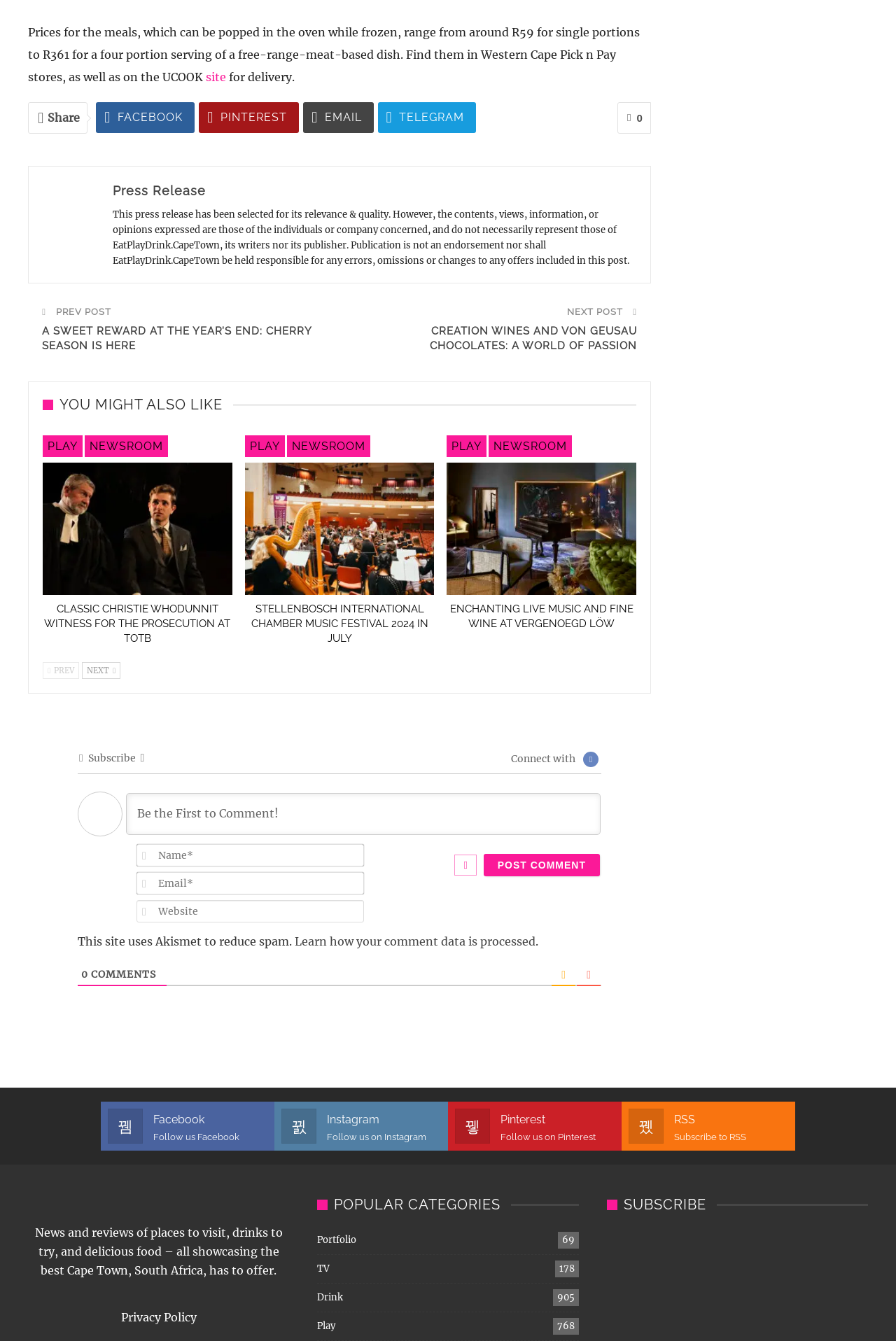Identify the bounding box for the UI element described as: "Press Release". Ensure the coordinates are four float numbers between 0 and 1, formatted as [left, top, right, bottom].

[0.126, 0.137, 0.23, 0.148]